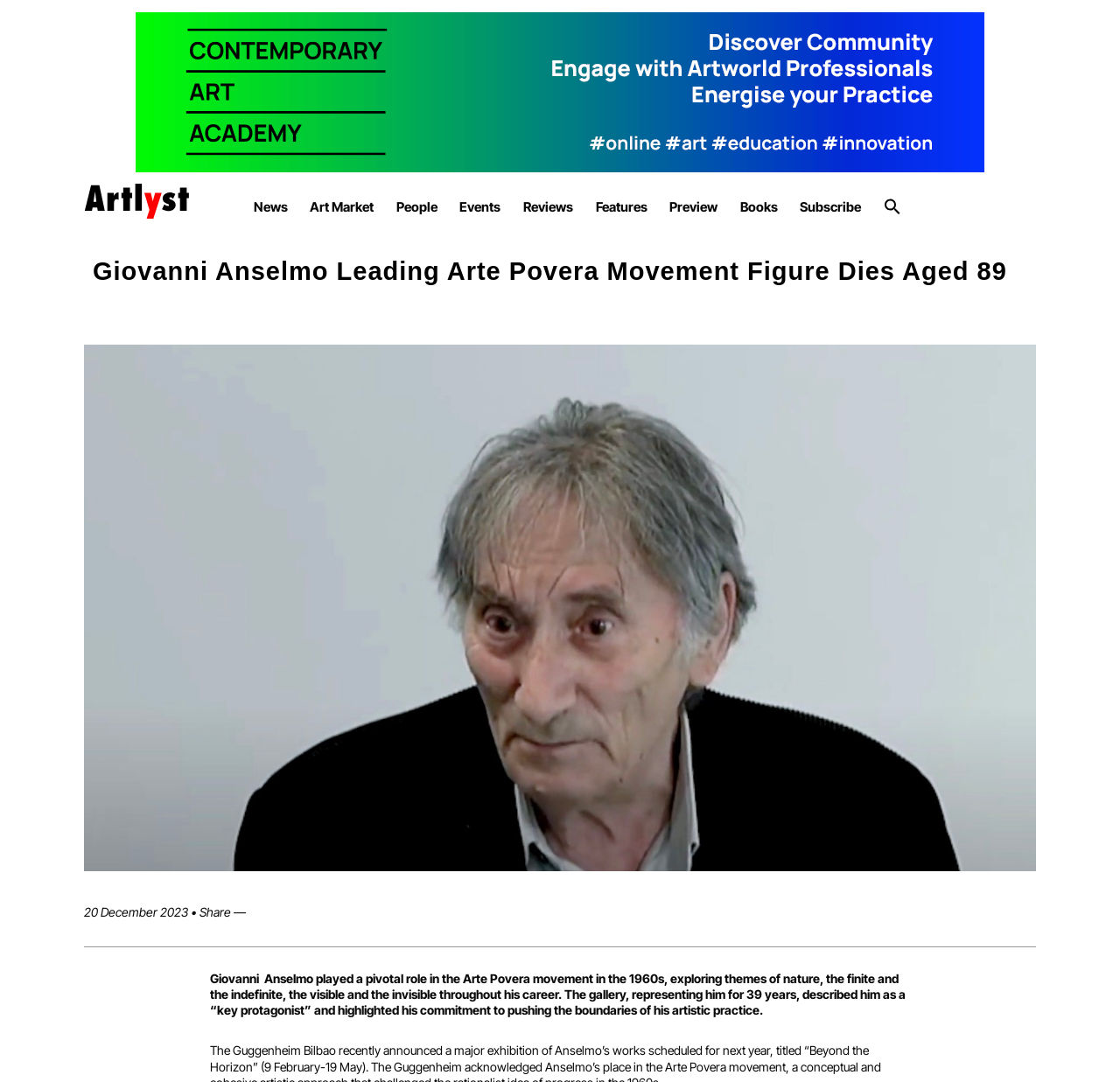Give a one-word or phrase response to the following question: What is the age of the artist when he died?

89